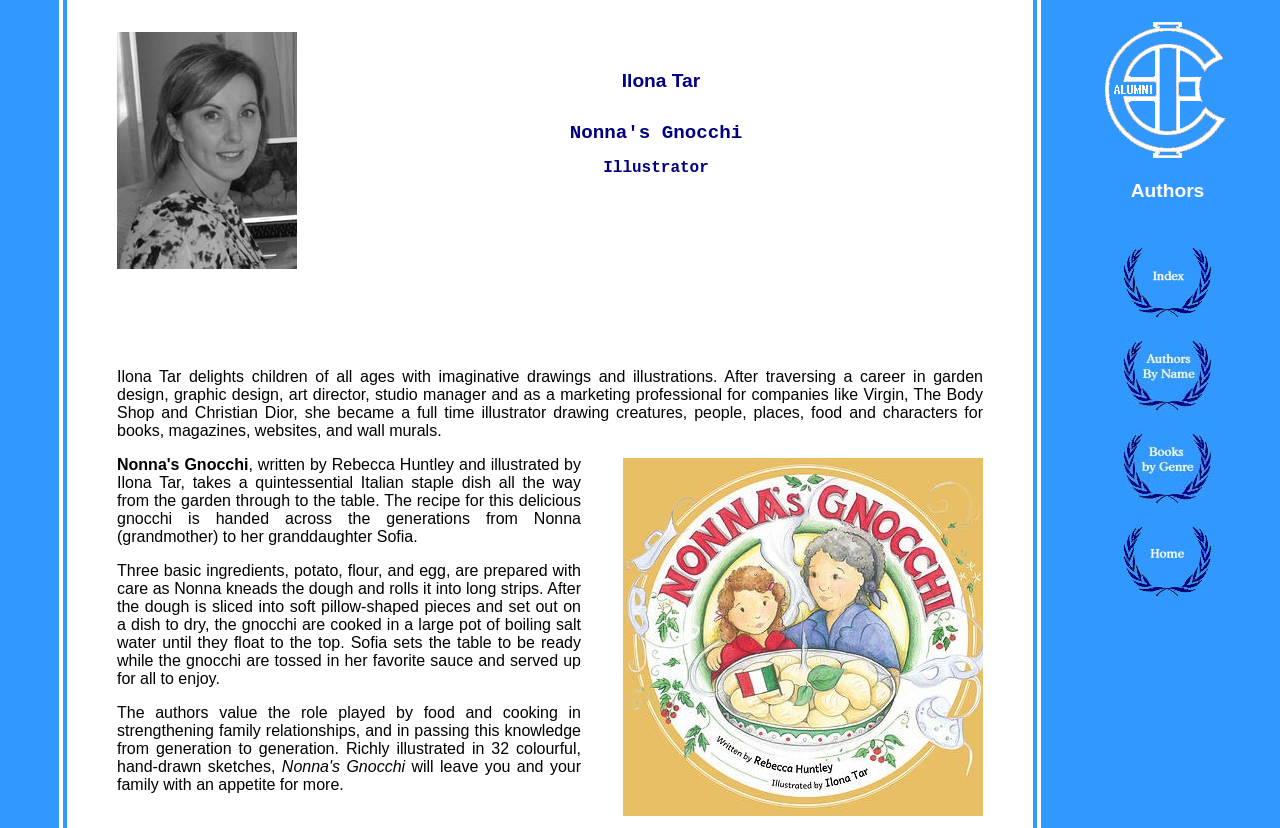What is the name of the granddaughter in the story?
Kindly offer a detailed explanation using the data available in the image.

The webpage mentions that the grandmother, Nonna, teaches her granddaughter Sofia how to make gnocchi, and Sofia sets the table to be ready while the gnocchi are being cooked.